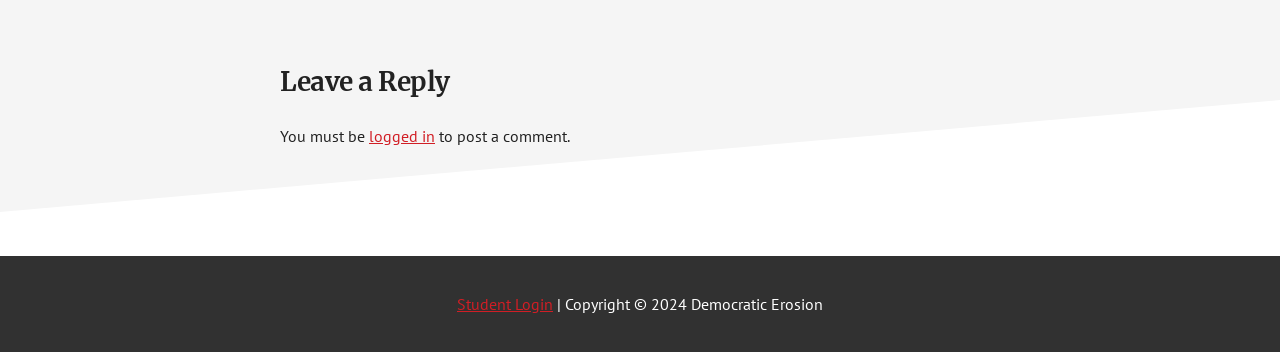What is the purpose of the 'Student Login' link?
Based on the screenshot, give a detailed explanation to answer the question.

The 'Student Login' link is likely provided for students to login to their accounts. This is a common feature on educational websites, and the presence of this link suggests that the website is related to education or academic activities.